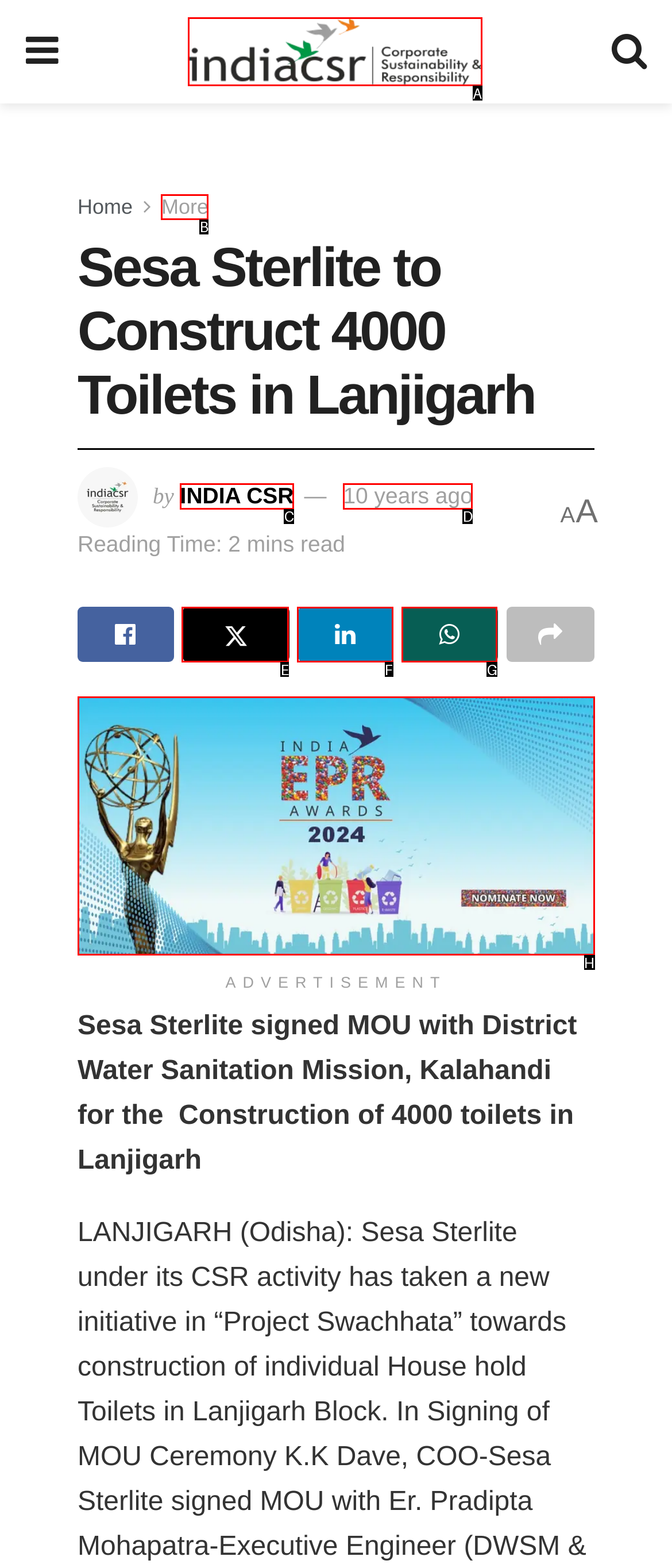Choose the letter that corresponds to the correct button to accomplish the task: Click the More link
Reply with the letter of the correct selection only.

B